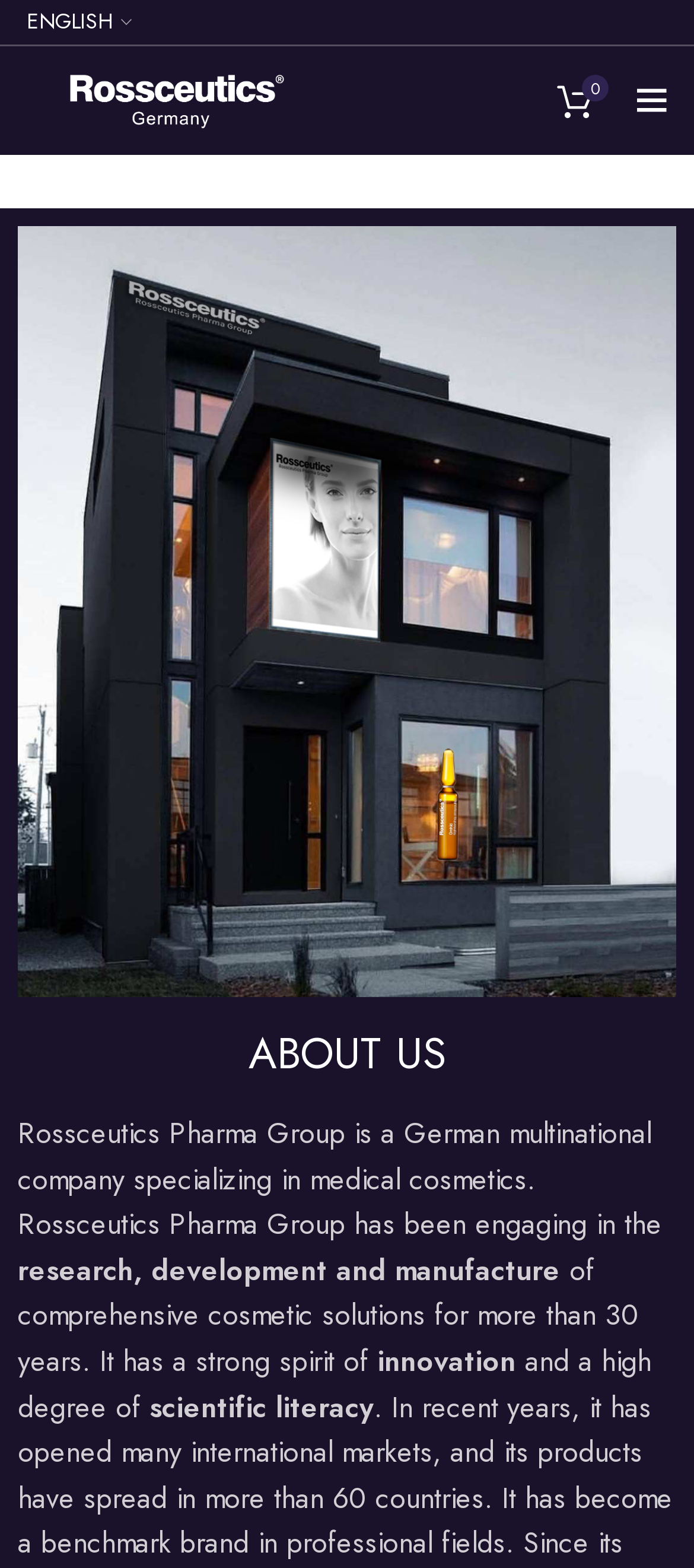Using the provided element description "0 items / €0.00", determine the bounding box coordinates of the UI element.

[0.777, 0.041, 0.879, 0.087]